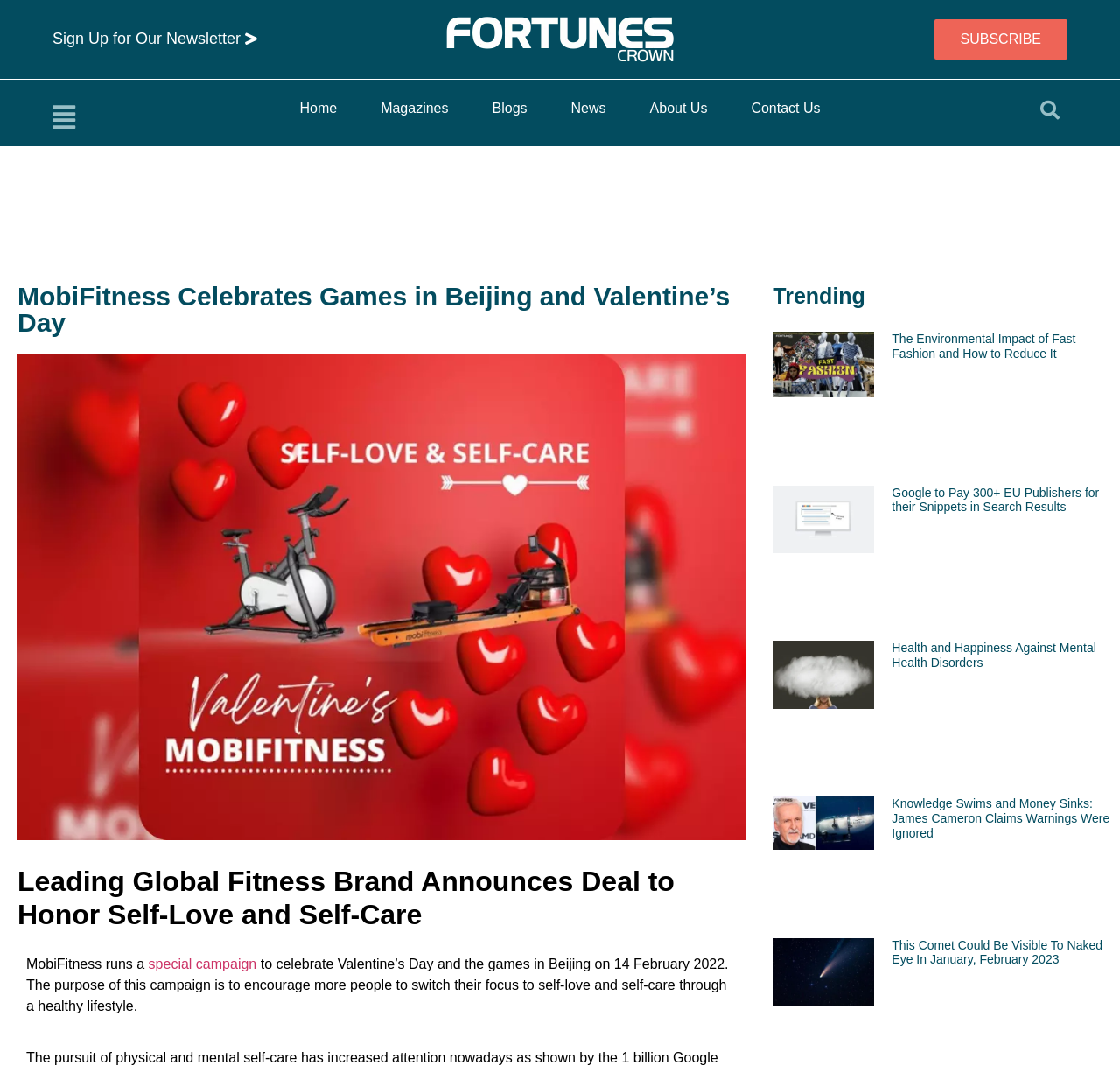Identify the bounding box coordinates of the area that should be clicked in order to complete the given instruction: "Search for something". The bounding box coordinates should be four float numbers between 0 and 1, i.e., [left, top, right, bottom].

[0.815, 0.087, 0.953, 0.12]